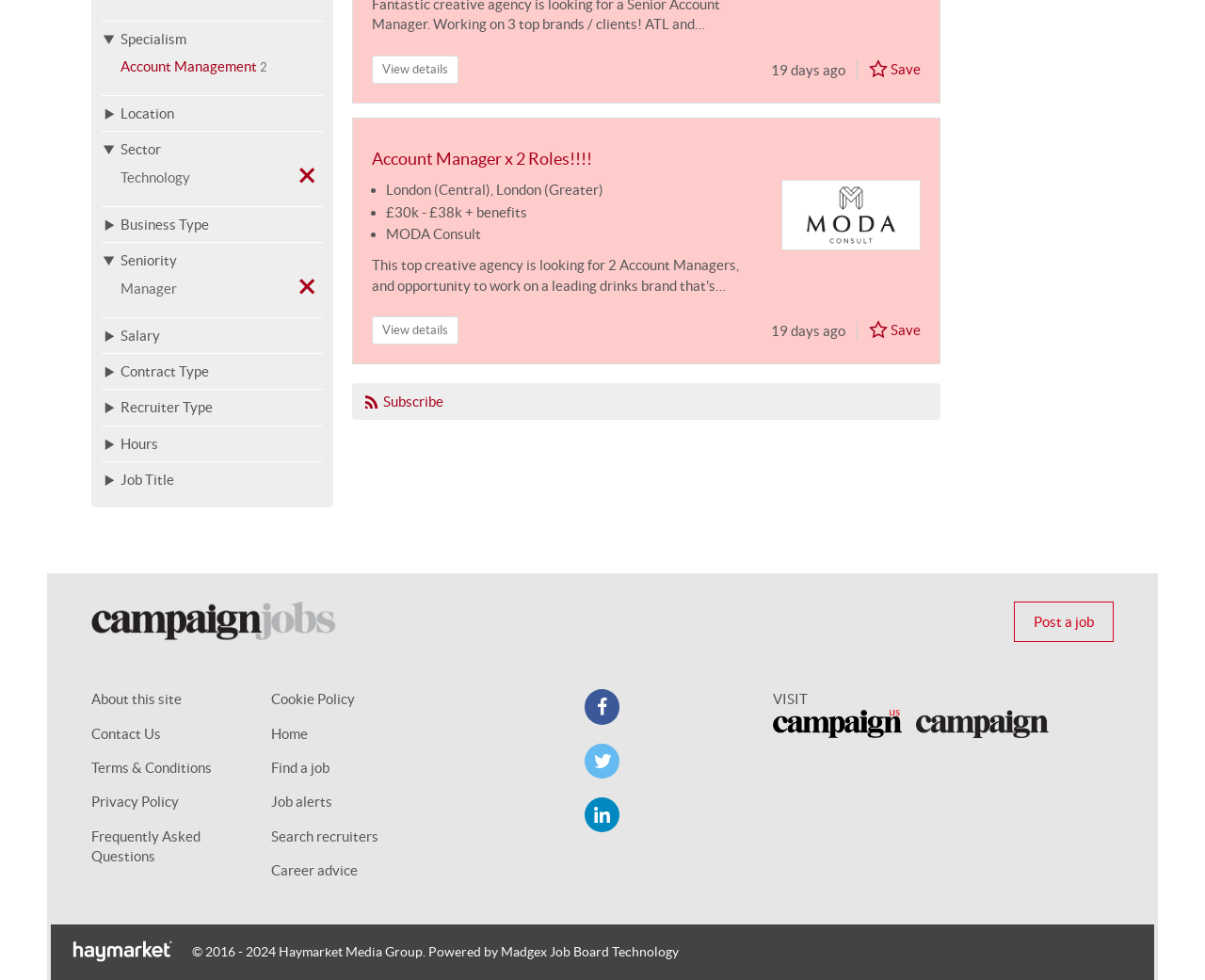Identify the bounding box for the UI element that is described as follows: "Account Manager x 2 Roles!!!!".

[0.308, 0.152, 0.491, 0.172]